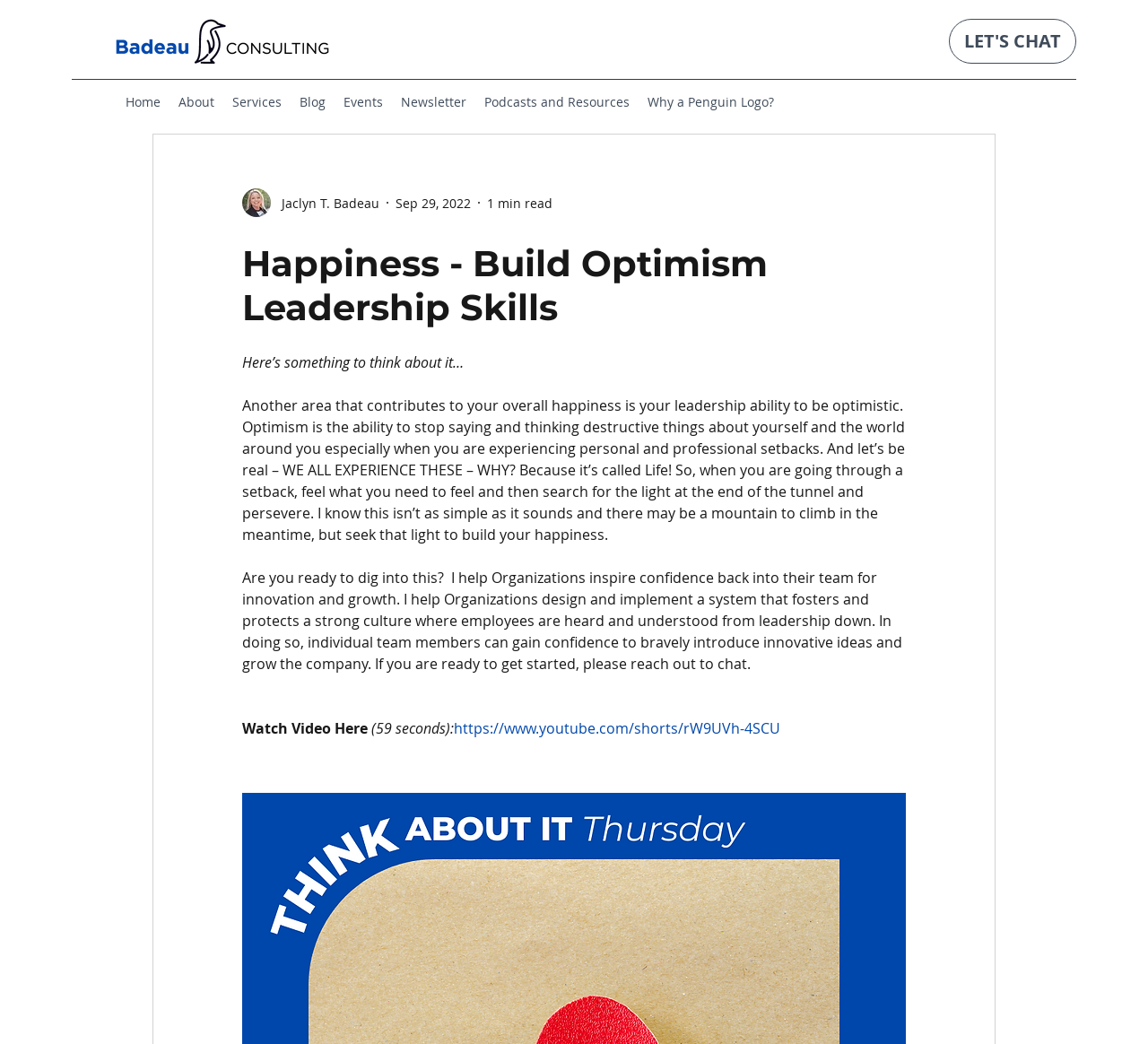Identify the bounding box coordinates of the section that should be clicked to achieve the task described: "Watch the video".

[0.395, 0.688, 0.68, 0.707]